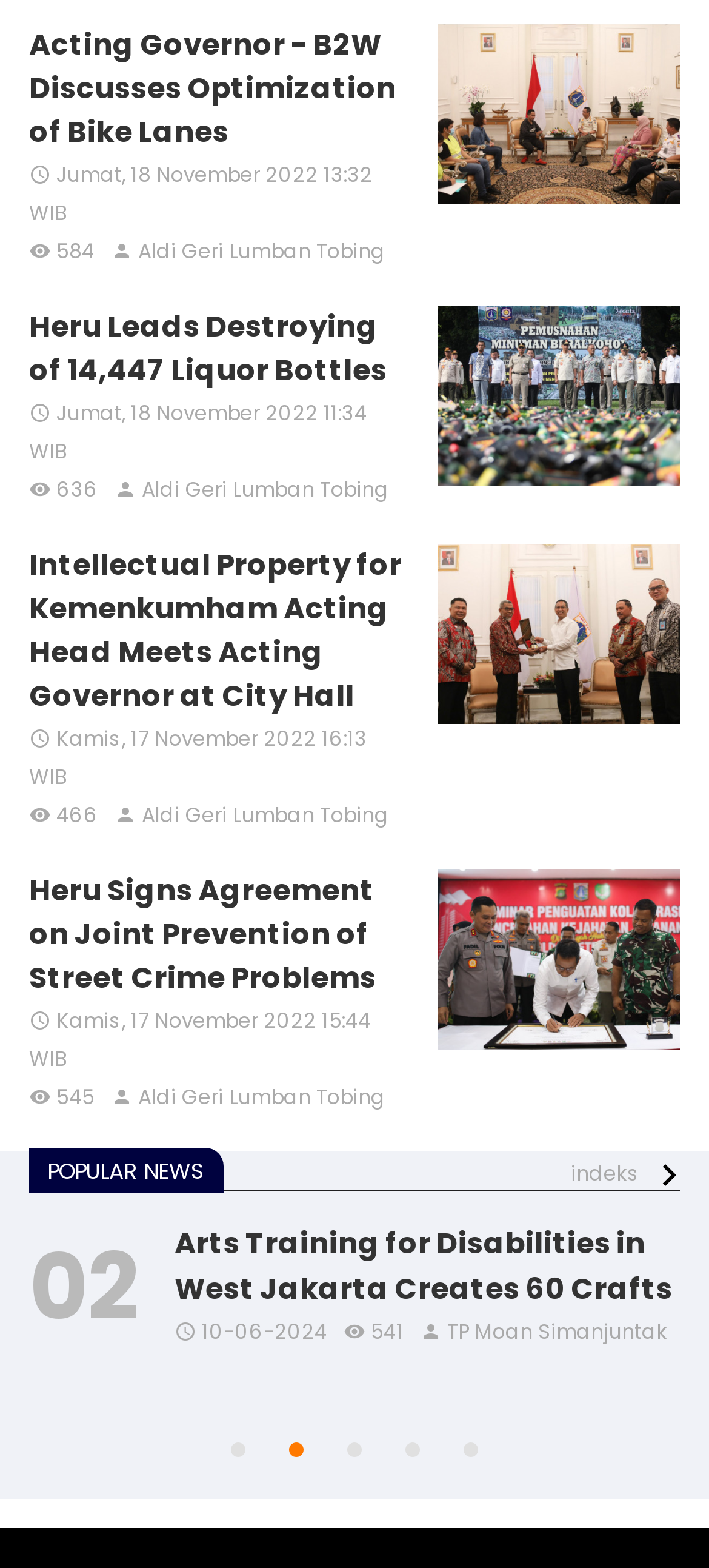Please provide the bounding box coordinates for the element that needs to be clicked to perform the following instruction: "Read the sponsored headlines". The coordinates should be given as four float numbers between 0 and 1, i.e., [left, top, right, bottom].

None